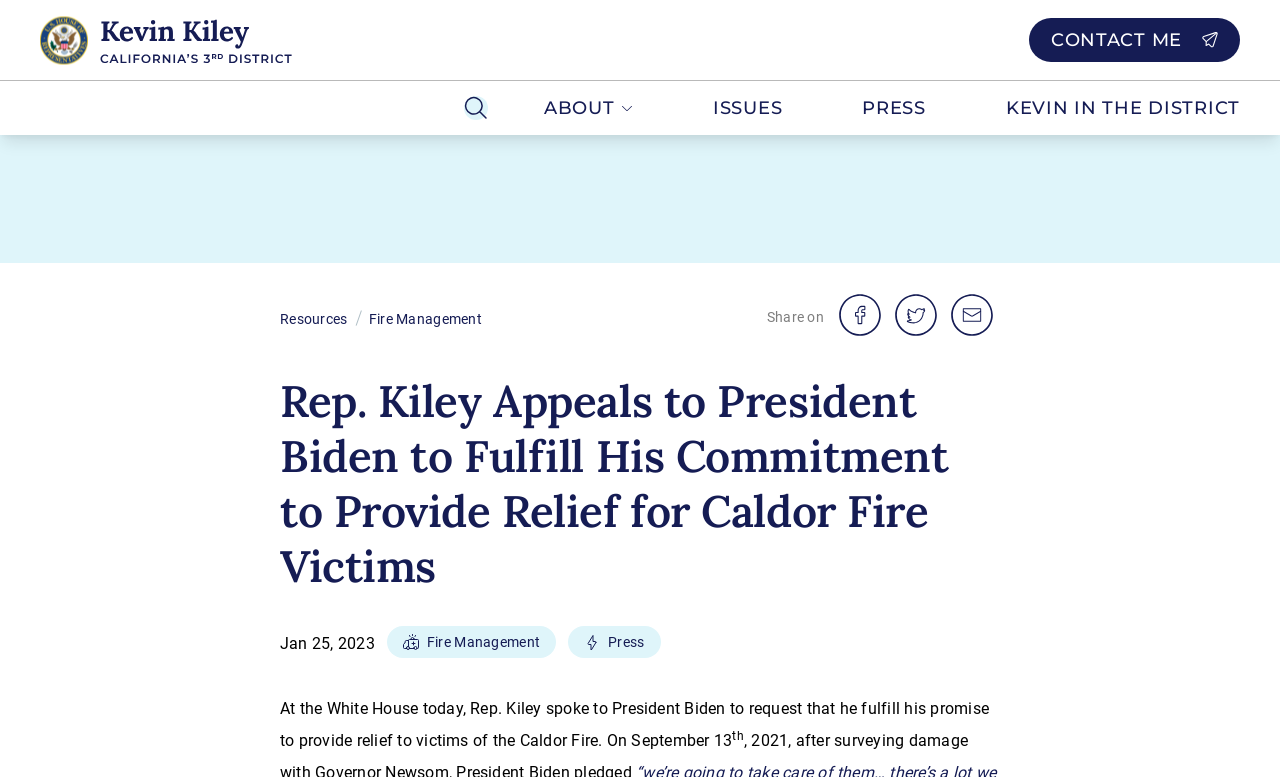Indicate the bounding box coordinates of the element that must be clicked to execute the instruction: "contact me". The coordinates should be given as four float numbers between 0 and 1, i.e., [left, top, right, bottom].

[0.804, 0.023, 0.969, 0.08]